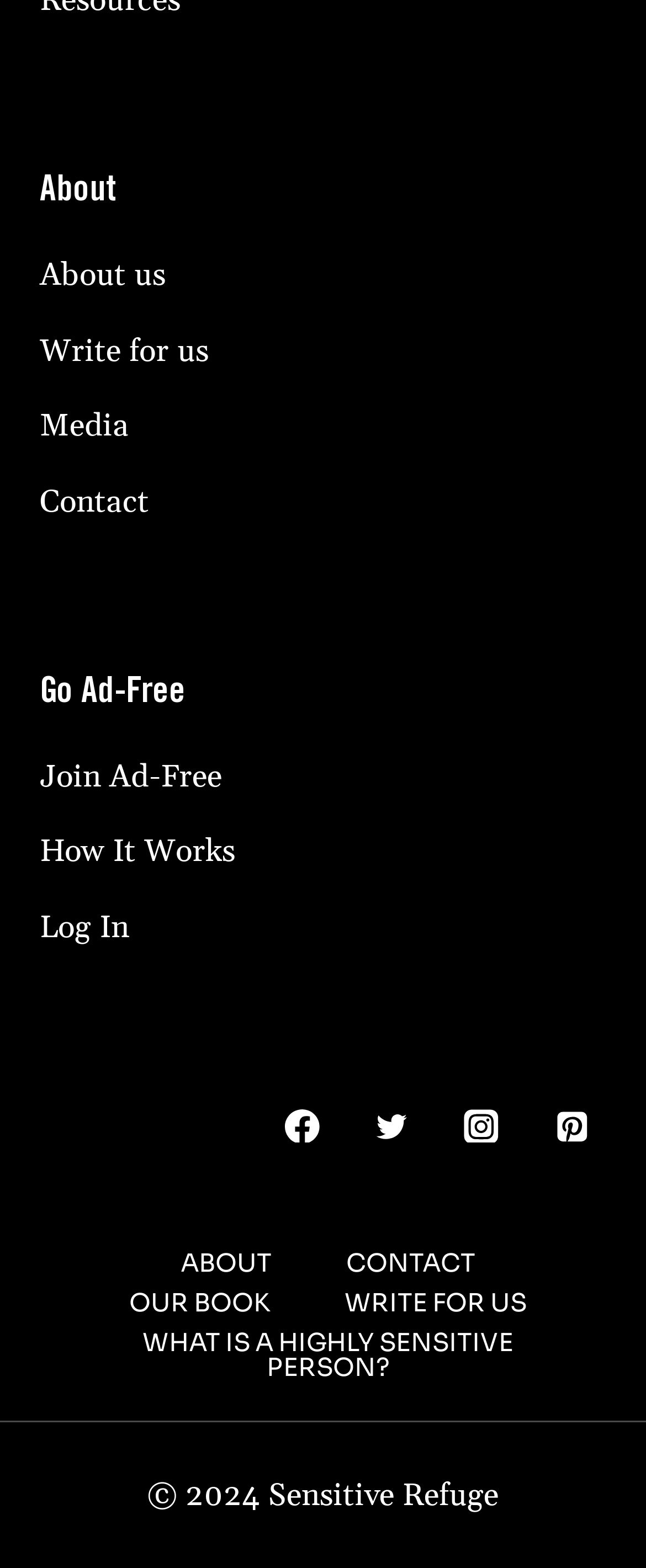What is the purpose of the 'Go Ad-Free' section?
Using the information presented in the image, please offer a detailed response to the question.

The 'Go Ad-Free' section is located at [0.062, 0.424, 0.938, 0.459] and contains links such as 'Join Ad-Free' and 'How It Works', suggesting that its purpose is to allow users to join an ad-free experience.